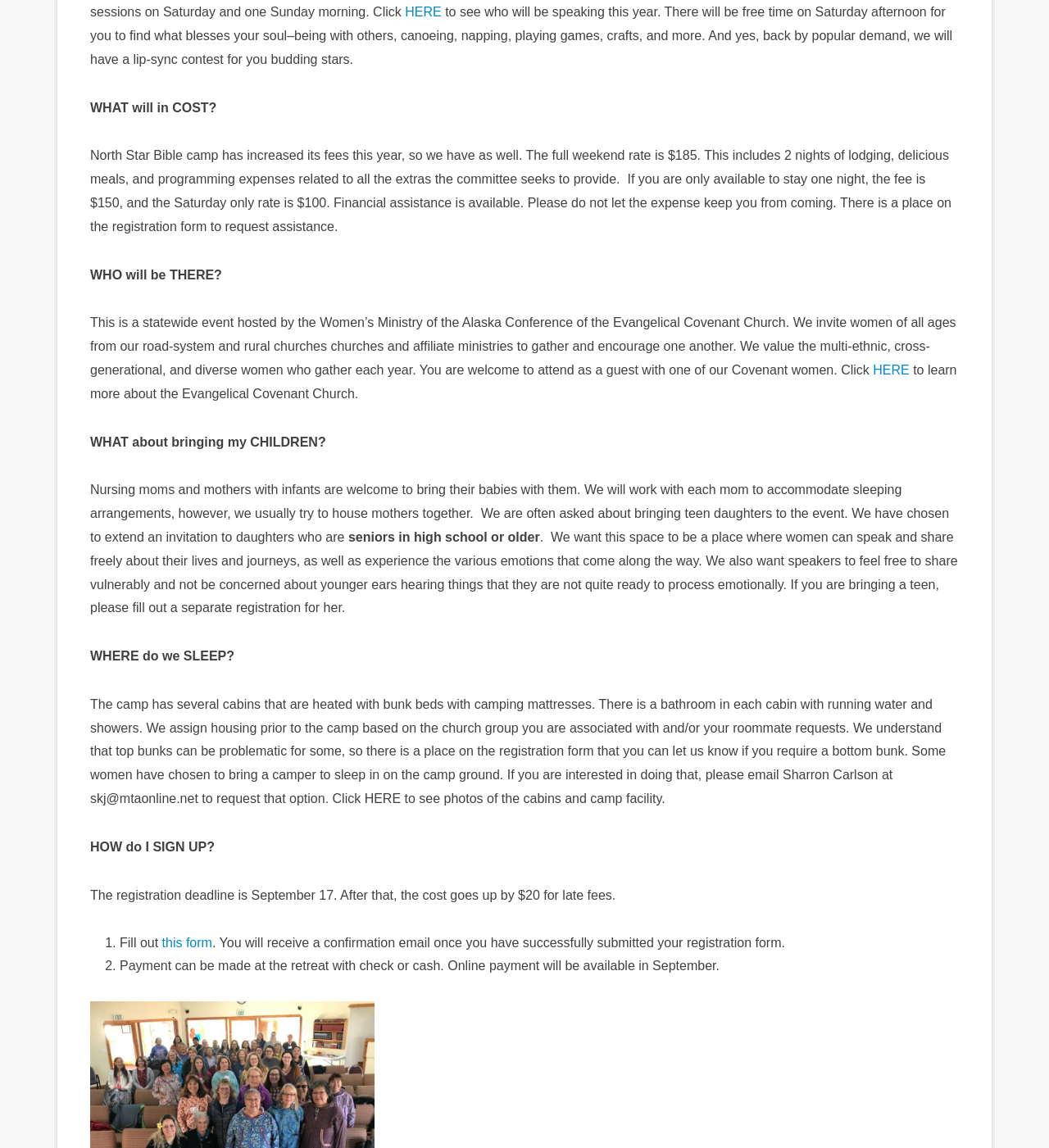Can mothers bring their babies to the event?
Provide an in-depth answer to the question, covering all aspects.

According to the section 'WHAT about bringing my CHILDREN?', nursing moms and mothers with infants are welcome to bring their babies with them, and the organizers will work with each mom to accommodate sleeping arrangements.